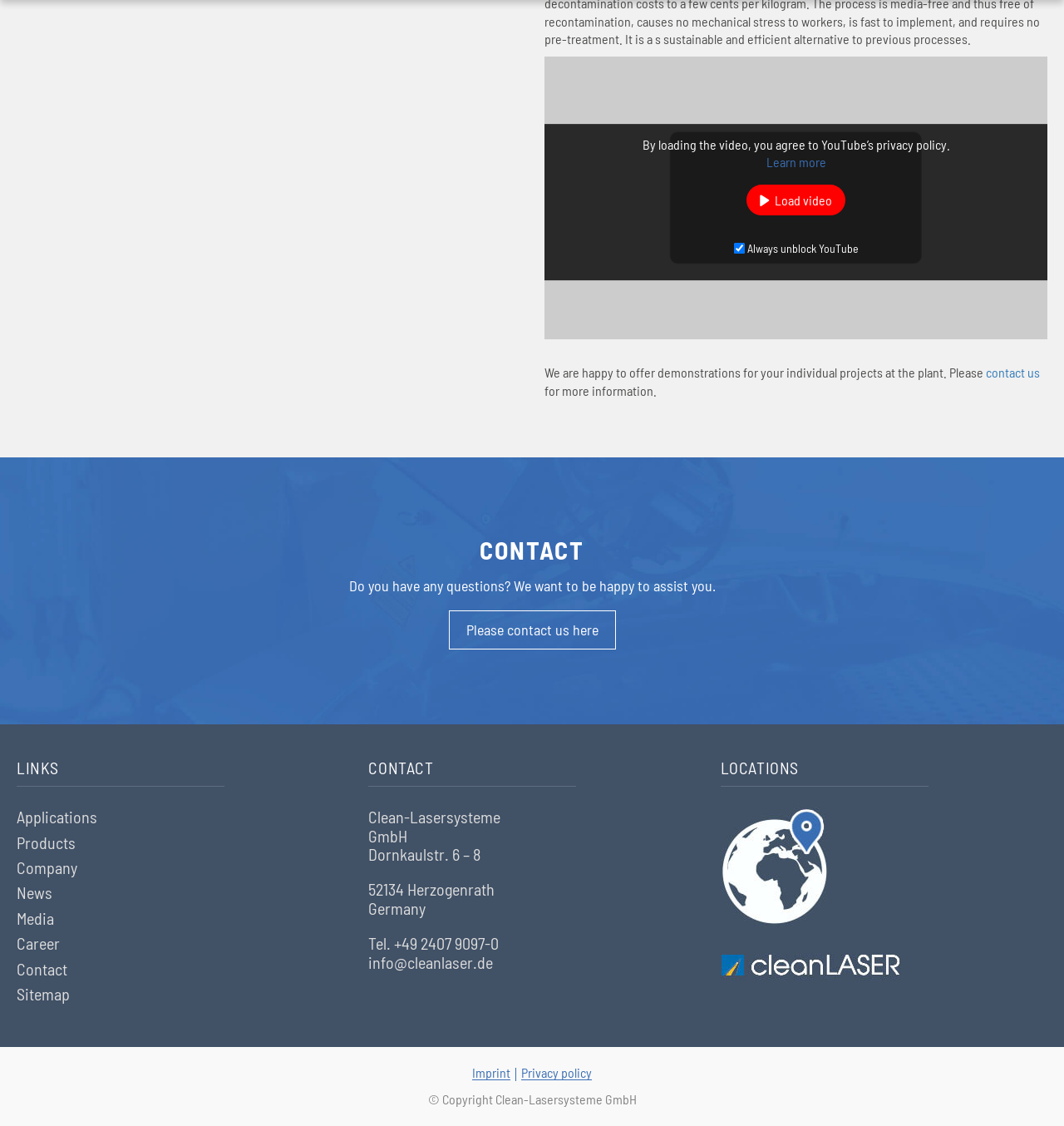Reply to the question with a brief word or phrase: How many links are there in the LINKS section?

7